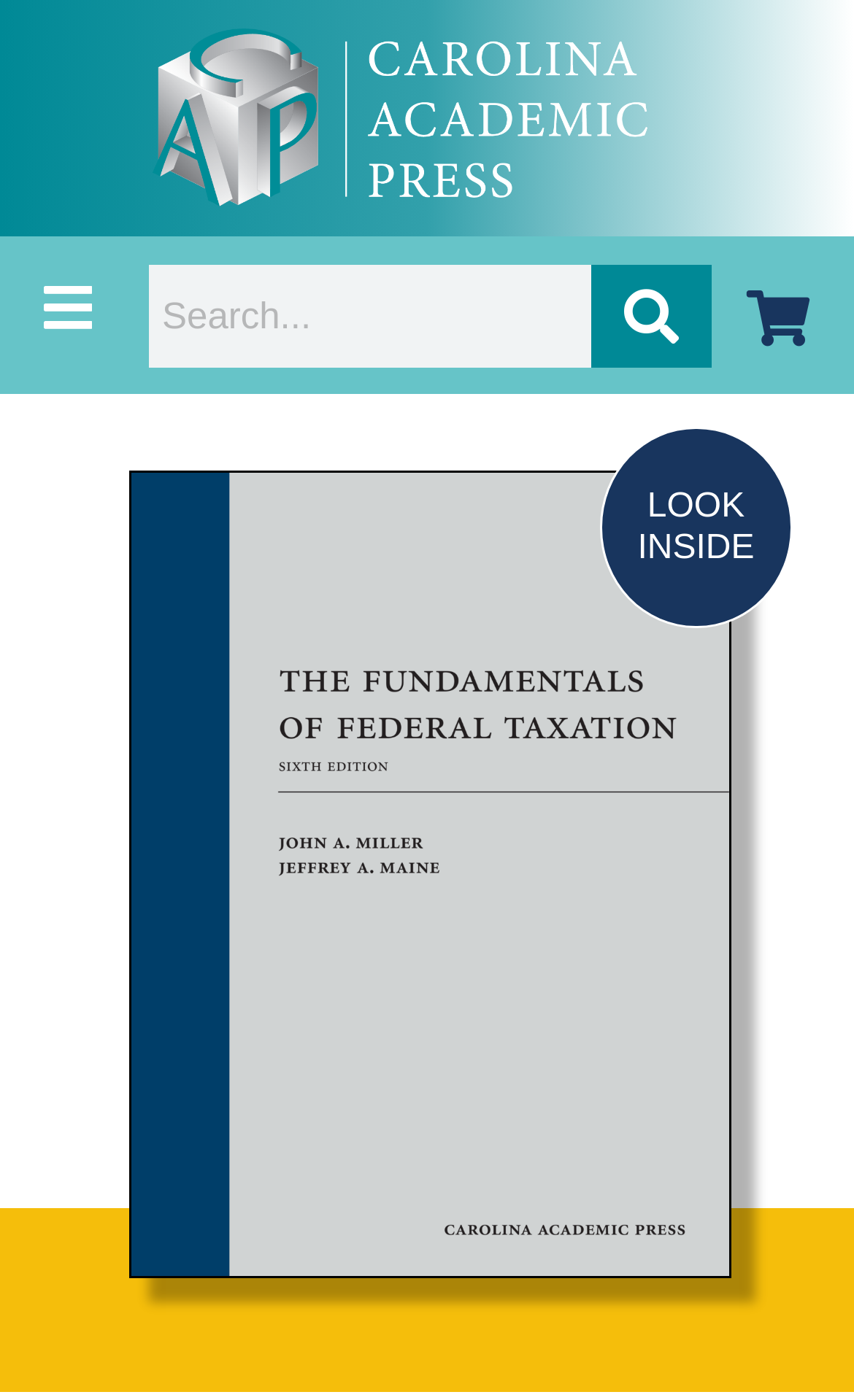What is the purpose of the button next to the search box?
Please use the image to provide an in-depth answer to the question.

The button next to the search box has the text 'Search' and is located near the search box, which implies that its purpose is to initiate a search query.